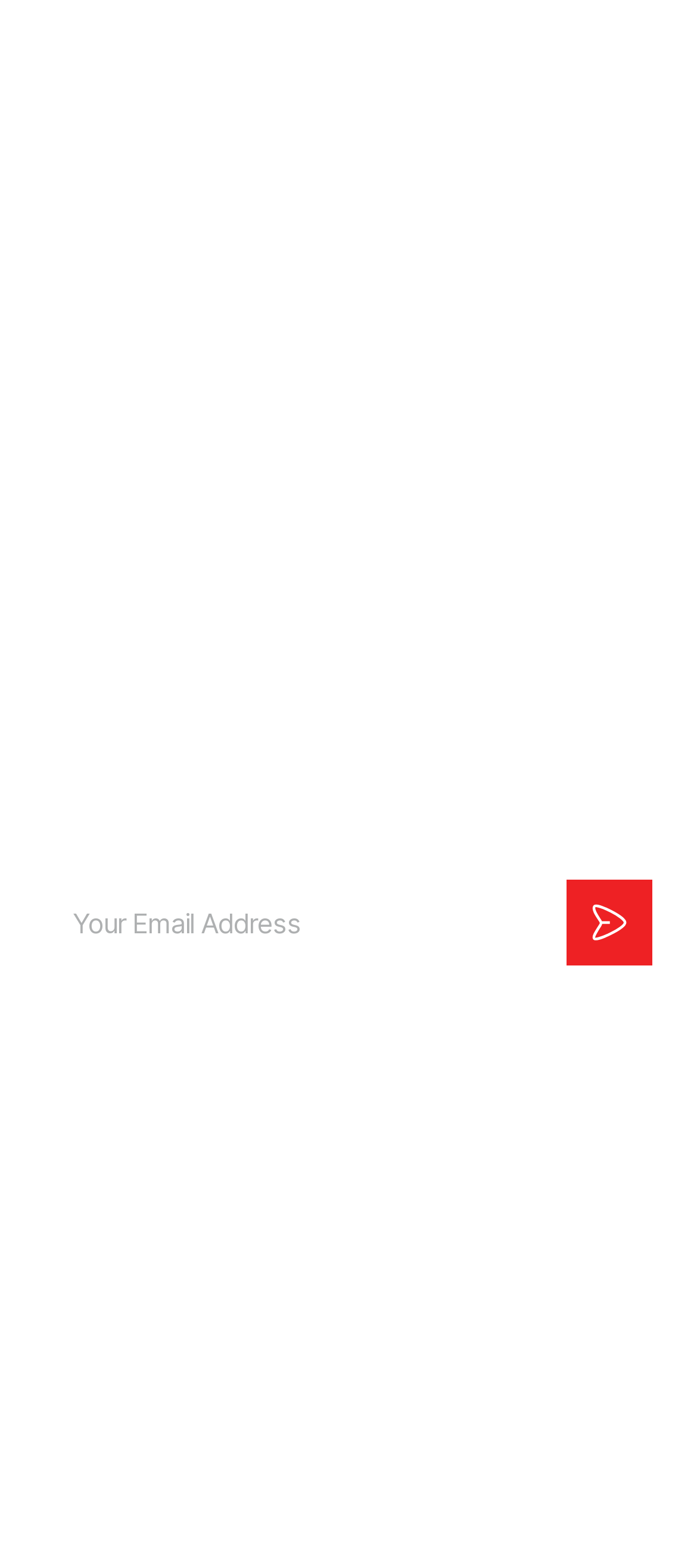Provide the bounding box coordinates of the section that needs to be clicked to accomplish the following instruction: "View classifieds."

[0.063, 0.276, 0.255, 0.302]